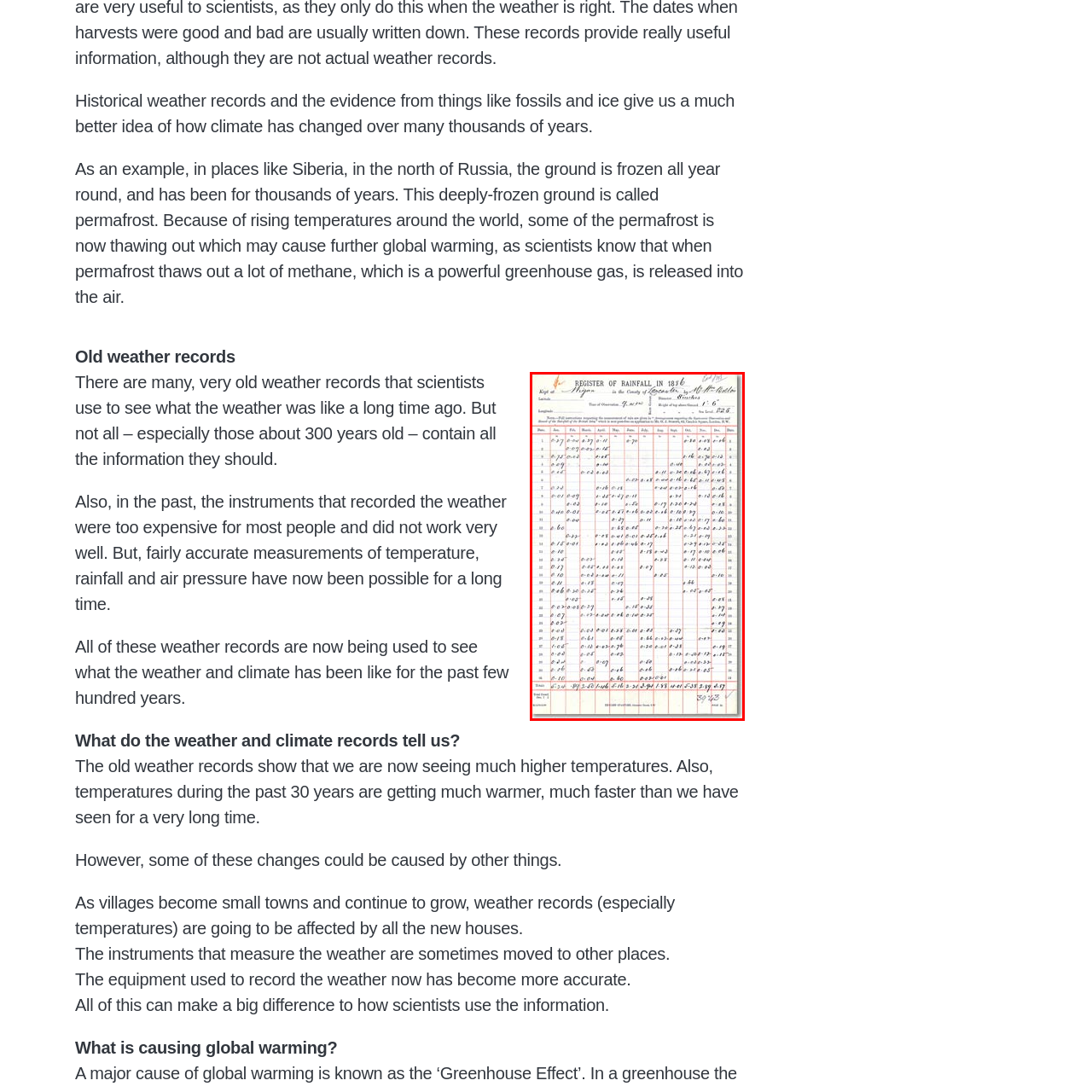Analyze the content inside the red-marked area, Why are historical weather records important? Answer using only one word or a concise phrase.

for understanding climate changes